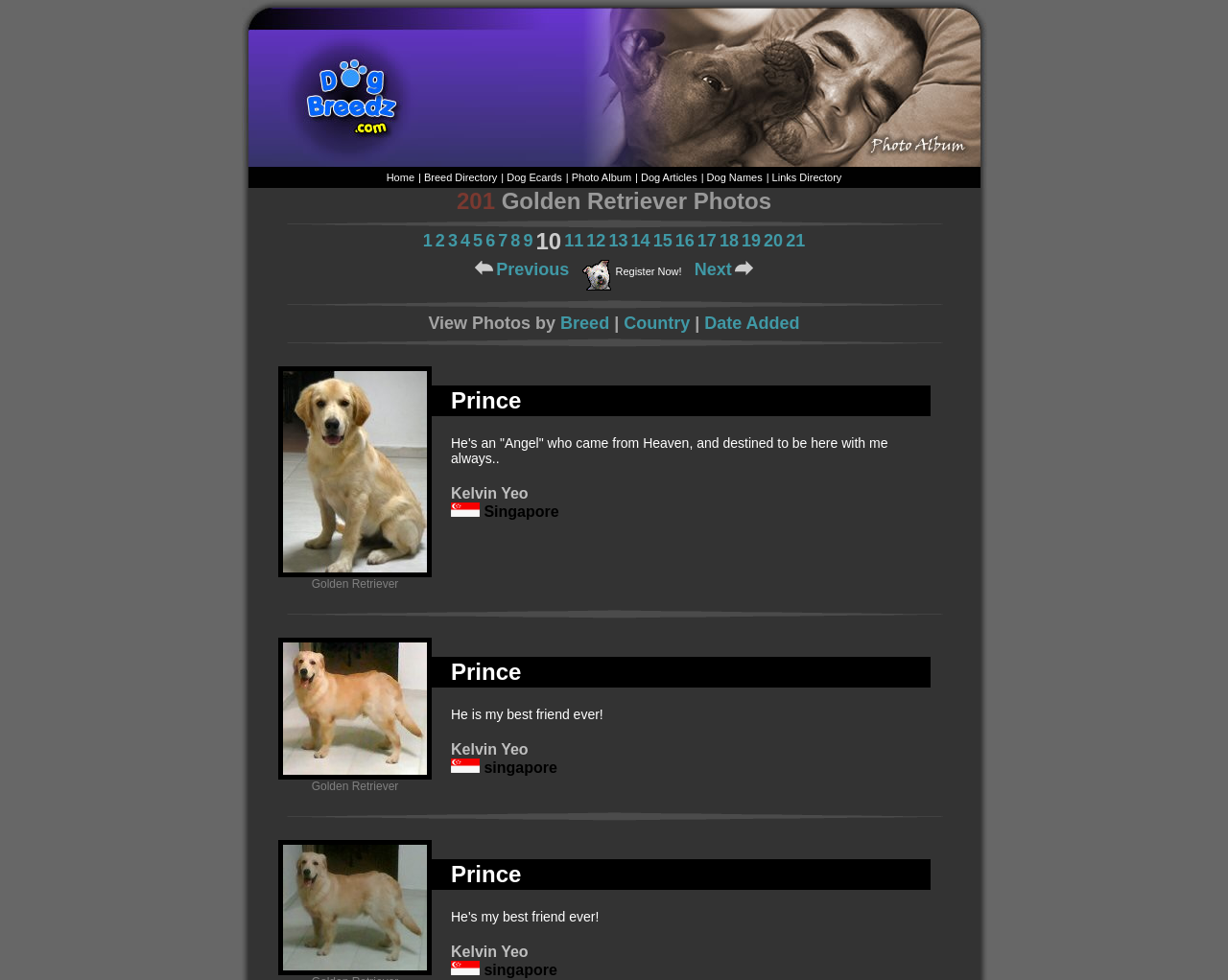What is the country of origin for the dog owner?
Please provide a detailed answer to the question.

I found the text 'Singapore' associated with an image and a static text element, indicating that the country of origin for the dog owner is Singapore.